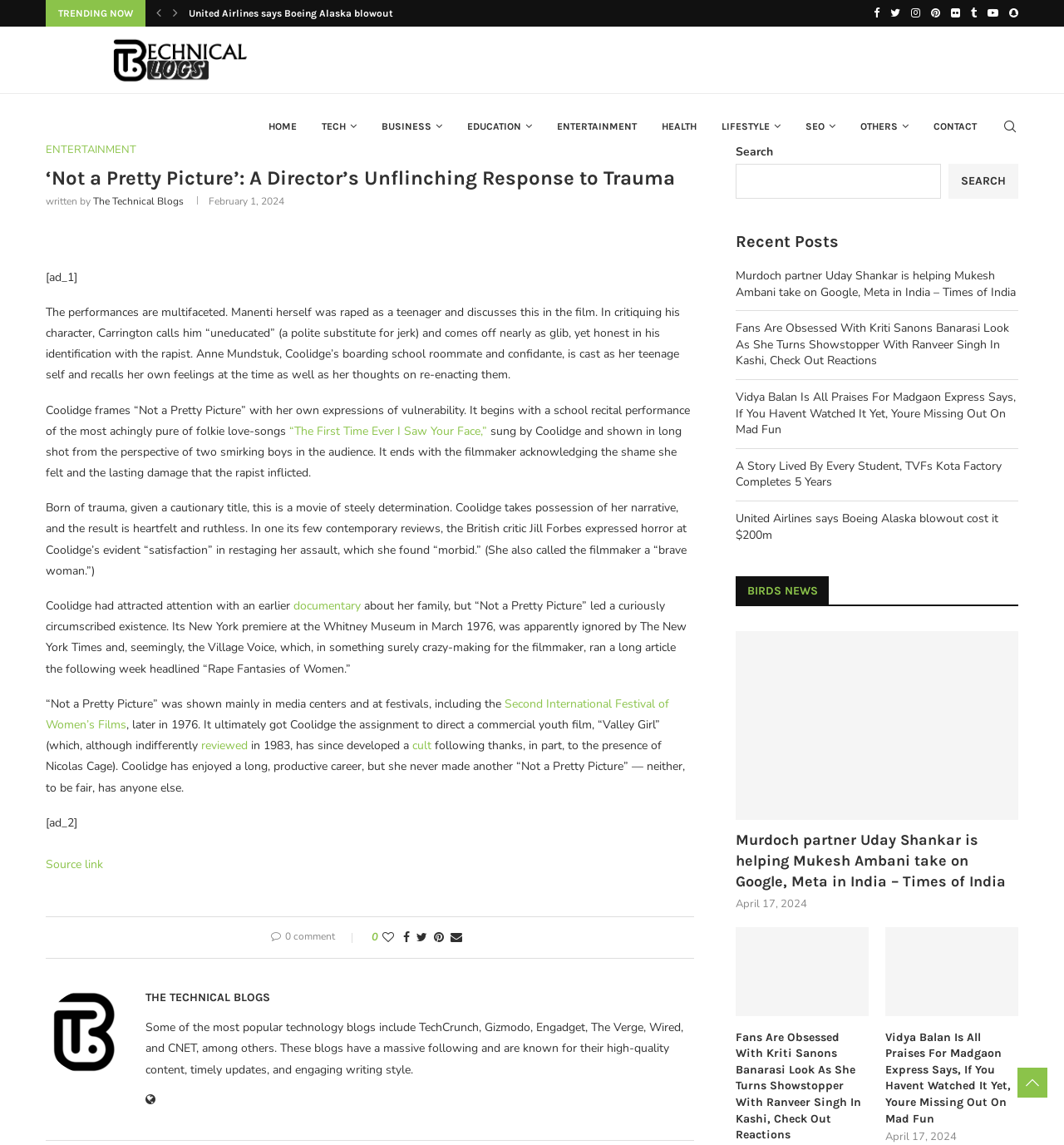Can you find and generate the webpage's heading?

‘Not a Pretty Picture’: A Director’s Unflinching Response to Trauma